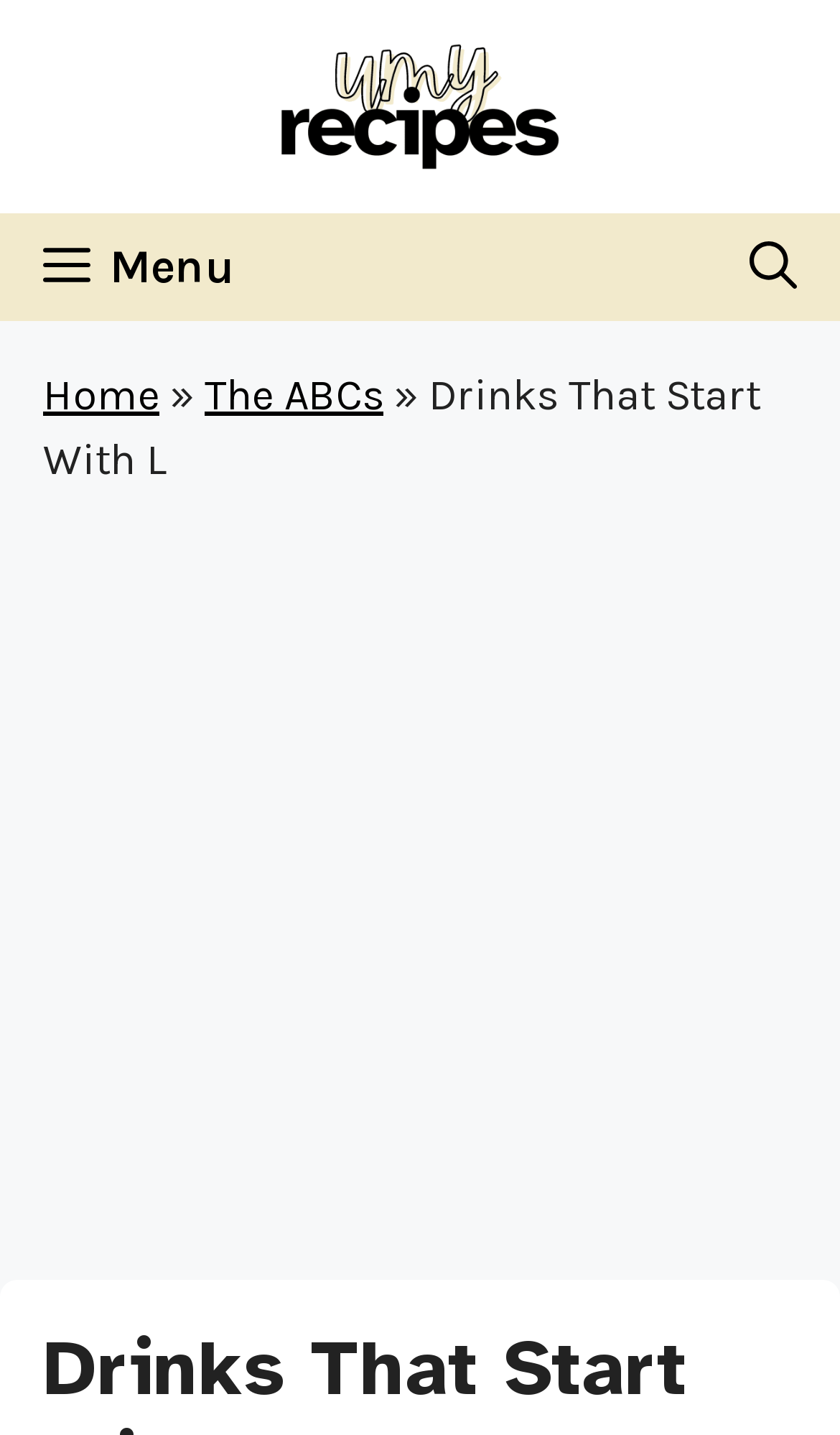Given the description The ABCs, predict the bounding box coordinates of the UI element. Ensure the coordinates are in the format (top-left x, top-left y, bottom-right x, bottom-right y) and all values are between 0 and 1.

[0.244, 0.259, 0.456, 0.293]